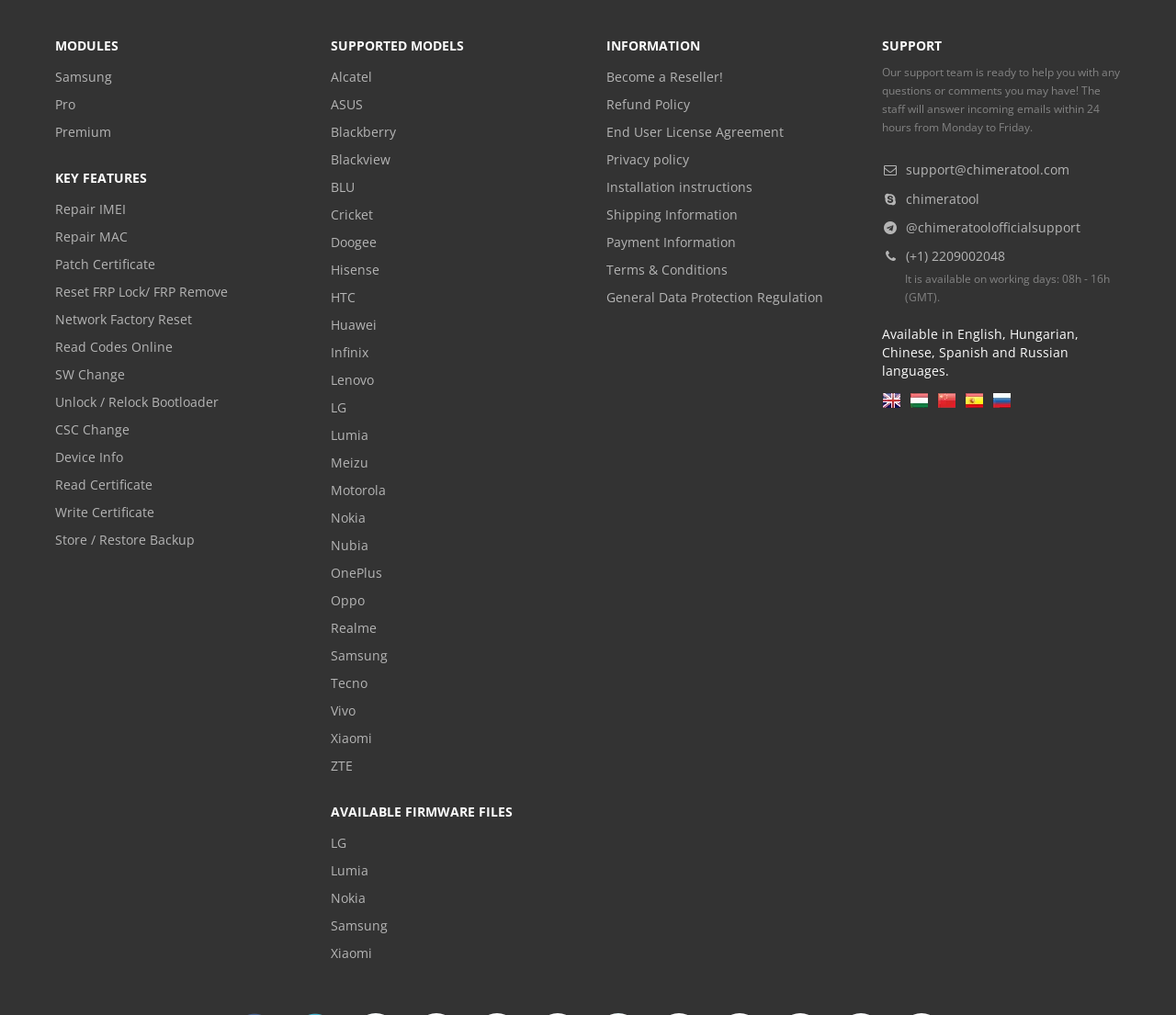Could you locate the bounding box coordinates for the section that should be clicked to accomplish this task: "View available firmware files for LG".

[0.281, 0.817, 0.484, 0.844]